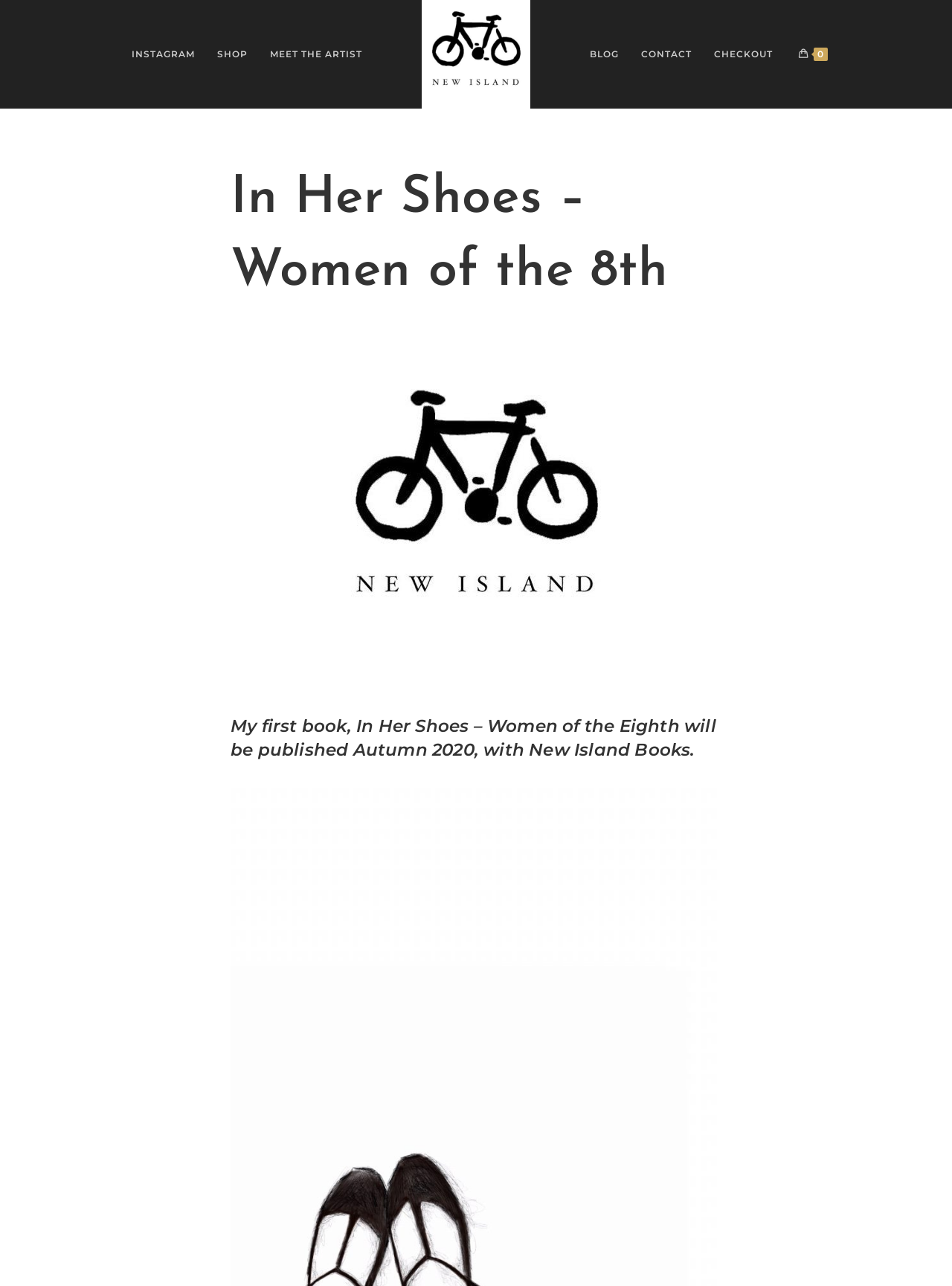Please specify the bounding box coordinates of the element that should be clicked to execute the given instruction: 'Contact us through 'contact@be-21.fr''. Ensure the coordinates are four float numbers between 0 and 1, expressed as [left, top, right, bottom].

None